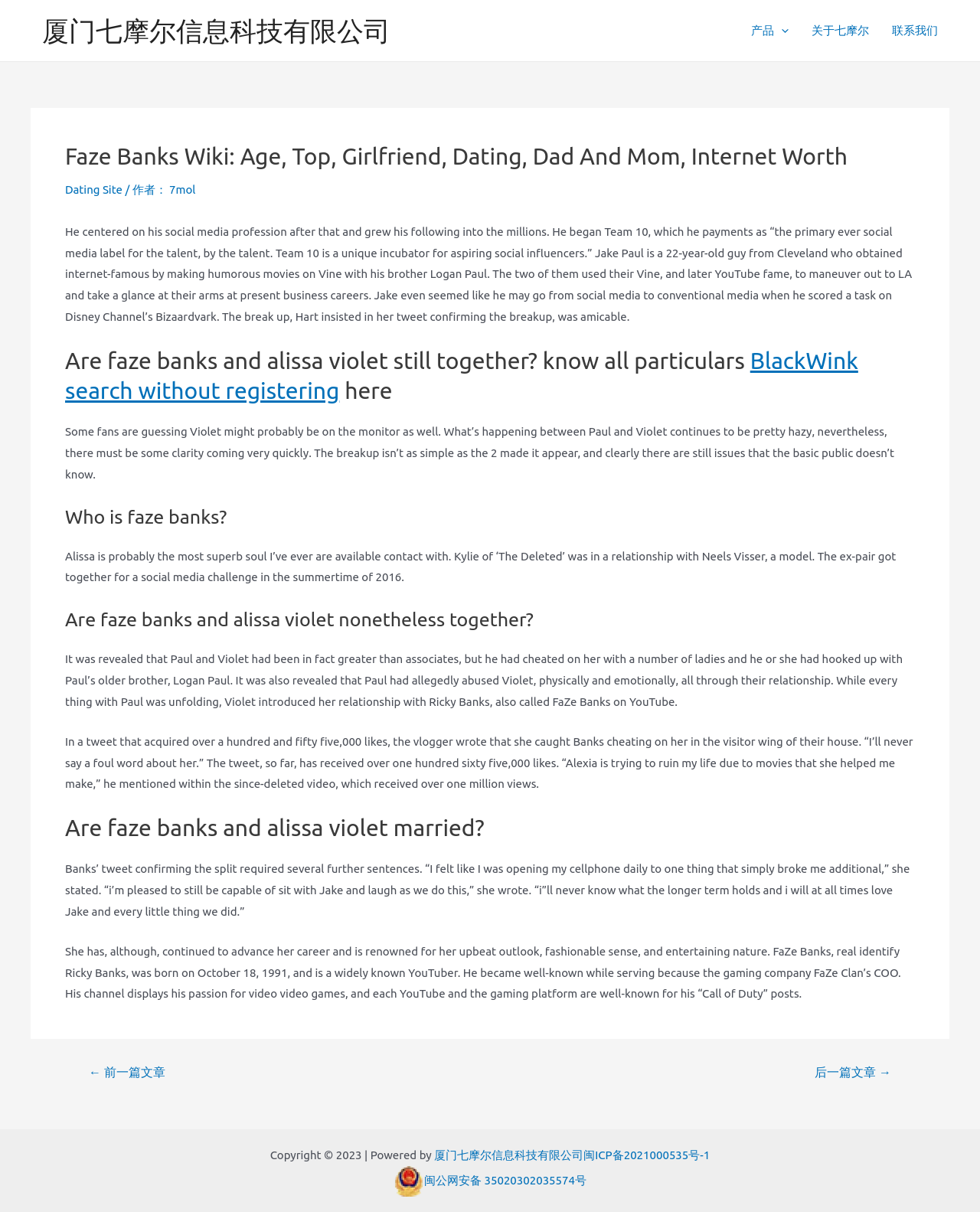Using the provided element description: "BlackWink search without registering", identify the bounding box coordinates. The coordinates should be four floats between 0 and 1 in the order [left, top, right, bottom].

[0.066, 0.287, 0.876, 0.333]